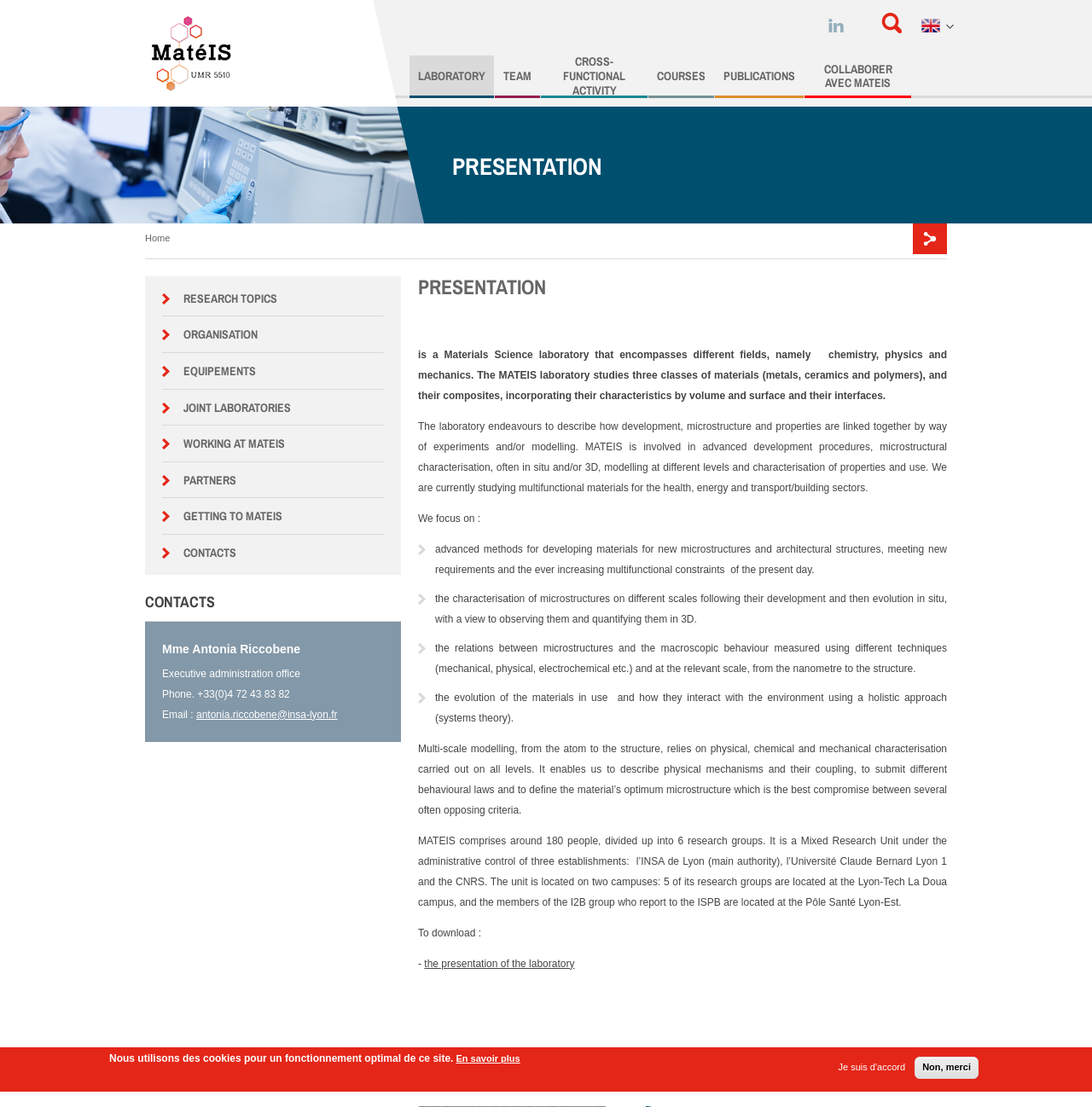Please provide a brief answer to the following inquiry using a single word or phrase:
What are the three classes of materials studied by MATEIS?

metals, ceramics, and polymers